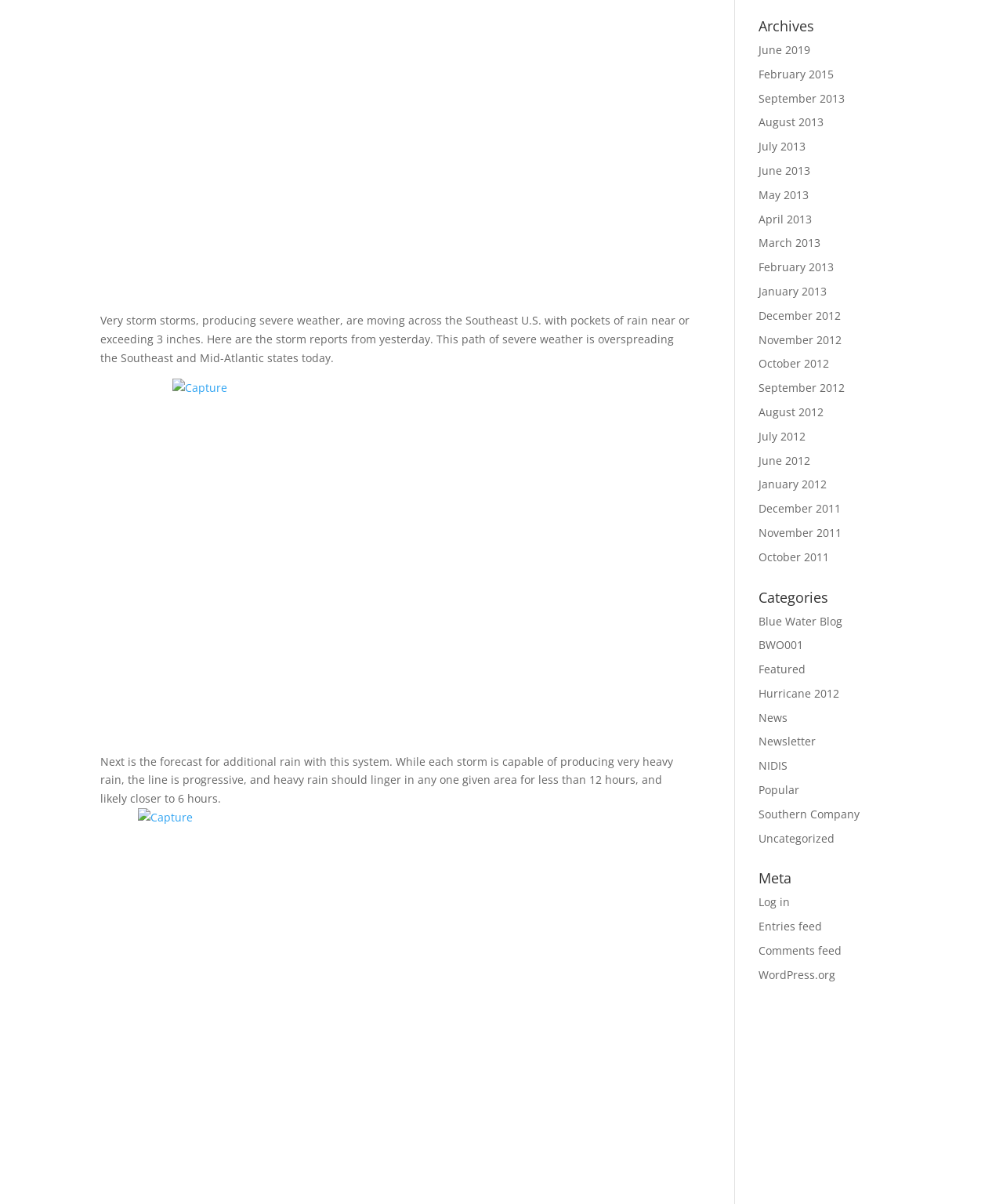Using the given element description, provide the bounding box coordinates (top-left x, top-left y, bottom-right x, bottom-right y) for the corresponding UI element in the screenshot: June 2013

[0.756, 0.135, 0.808, 0.148]